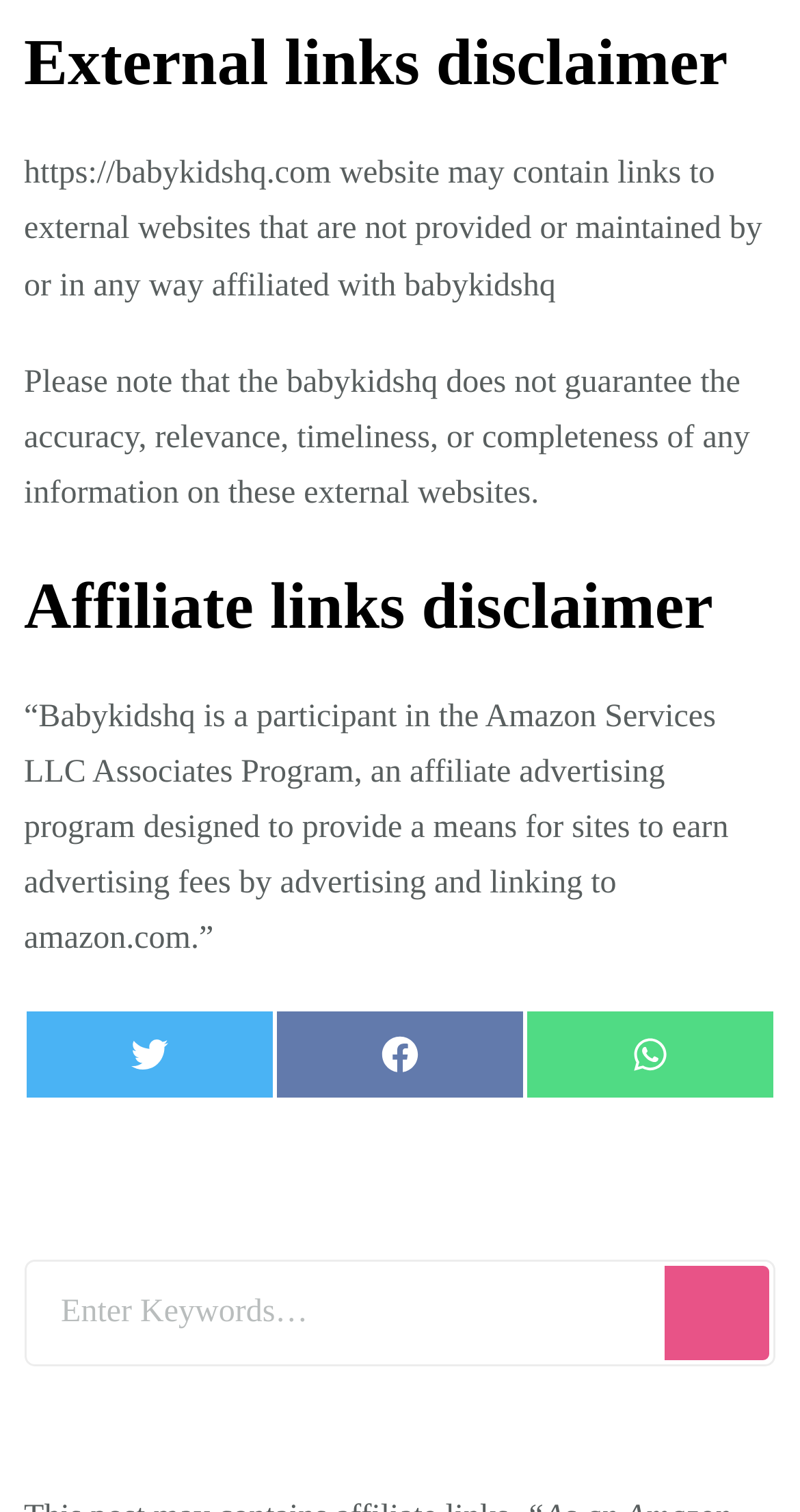Provide a brief response in the form of a single word or phrase:
What is the text above the search box?

Looking for Something?